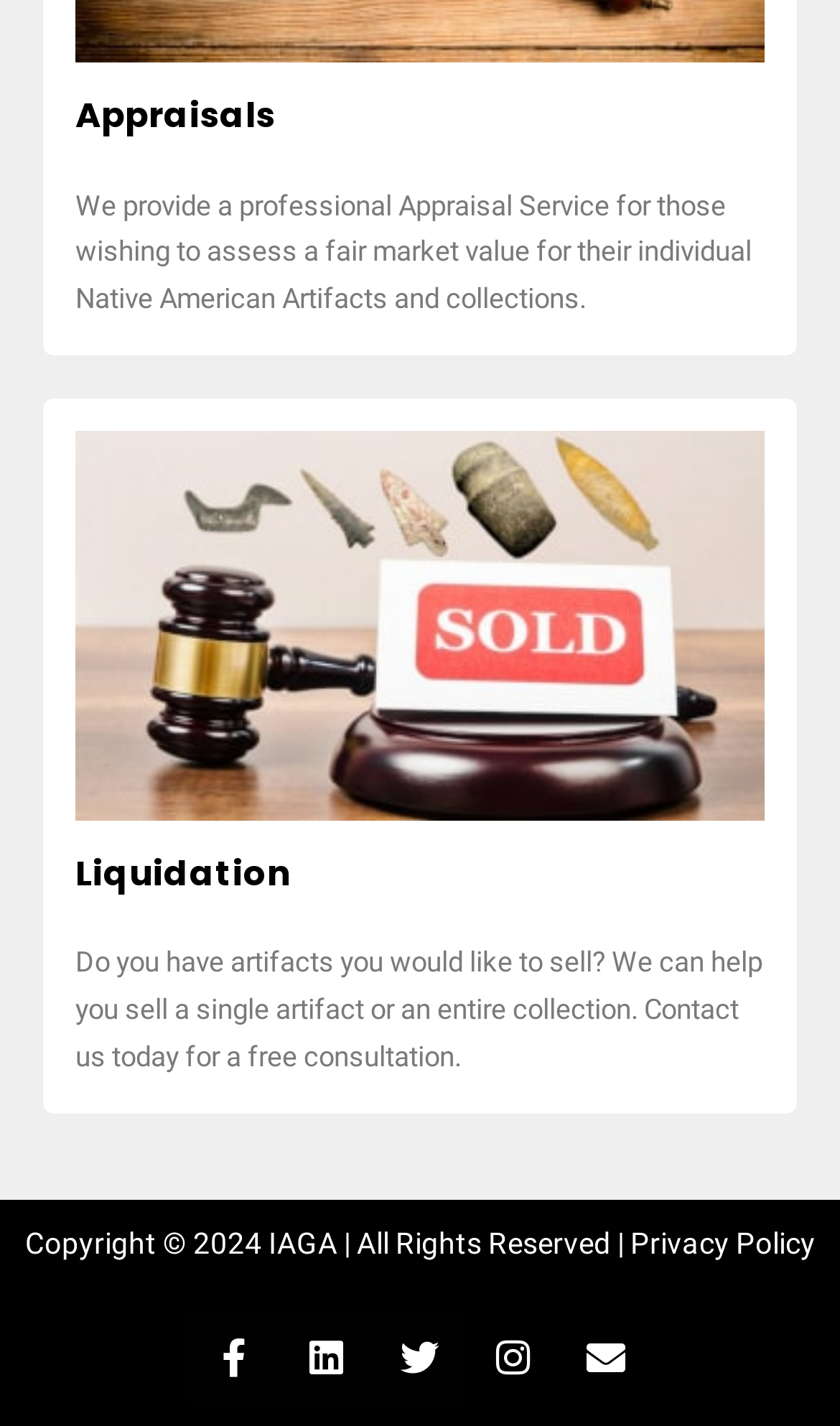Show the bounding box coordinates of the element that should be clicked to complete the task: "Click Appraisals".

[0.09, 0.063, 0.328, 0.098]